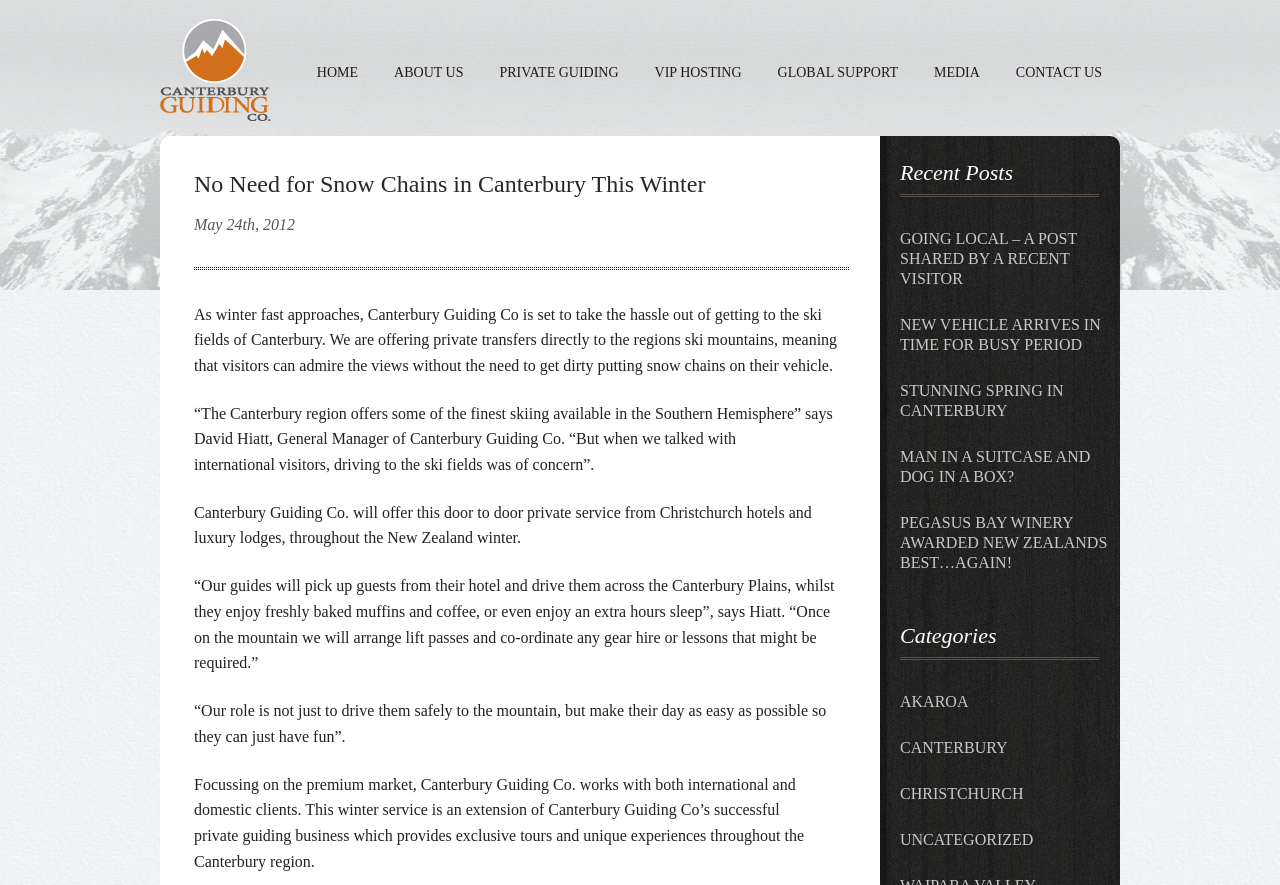Please determine the bounding box coordinates of the element to click on in order to accomplish the following task: "Read the article about No Need for Snow Chains in Canterbury This Winter". Ensure the coordinates are four float numbers ranging from 0 to 1, i.e., [left, top, right, bottom].

[0.152, 0.192, 0.664, 0.225]